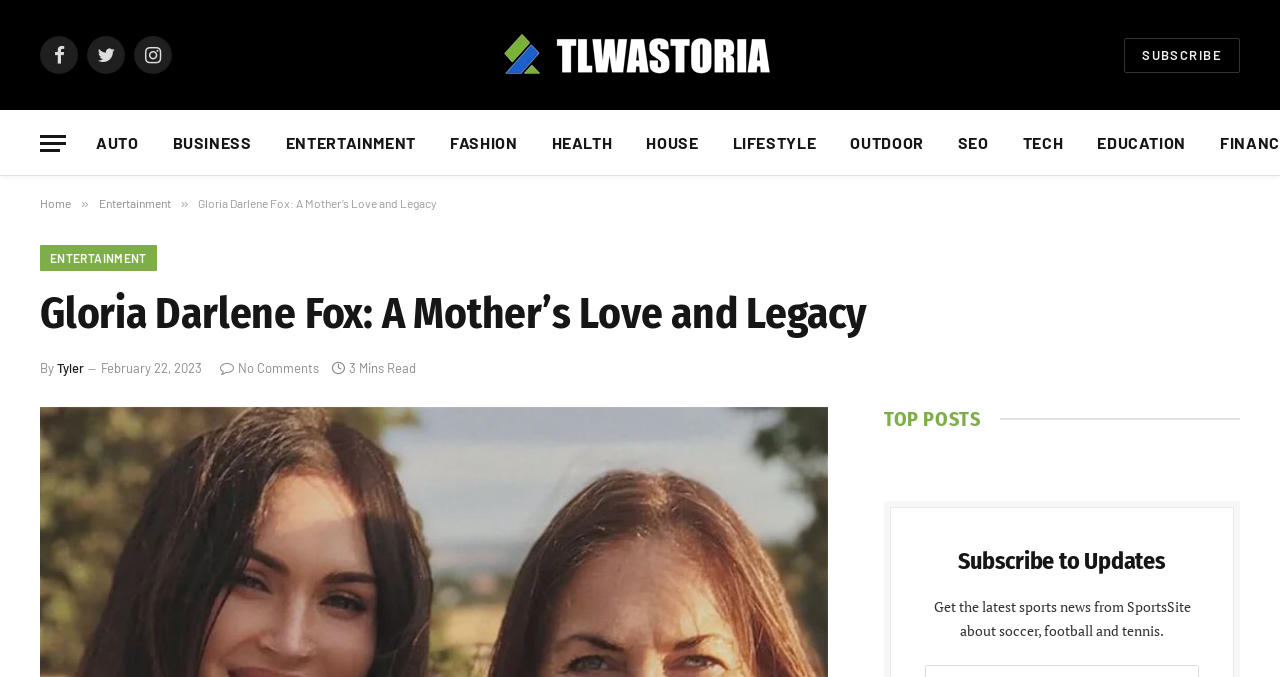Find the bounding box coordinates of the area that needs to be clicked in order to achieve the following instruction: "View TOP POSTS". The coordinates should be specified as four float numbers between 0 and 1, i.e., [left, top, right, bottom].

[0.691, 0.601, 0.766, 0.636]